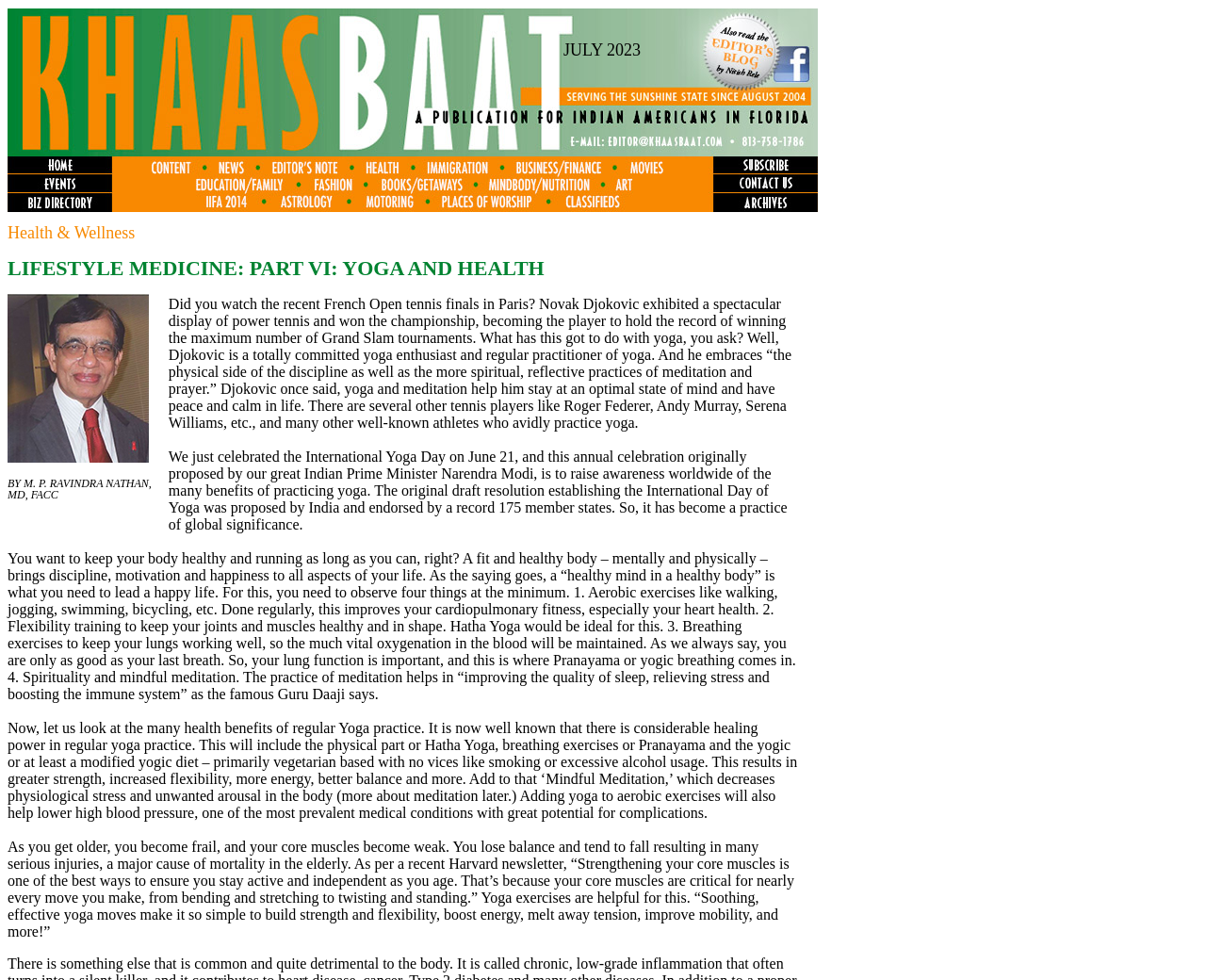What is the purpose of International Yoga Day?
Based on the image, provide a one-word or brief-phrase response.

To raise awareness of yoga's benefits